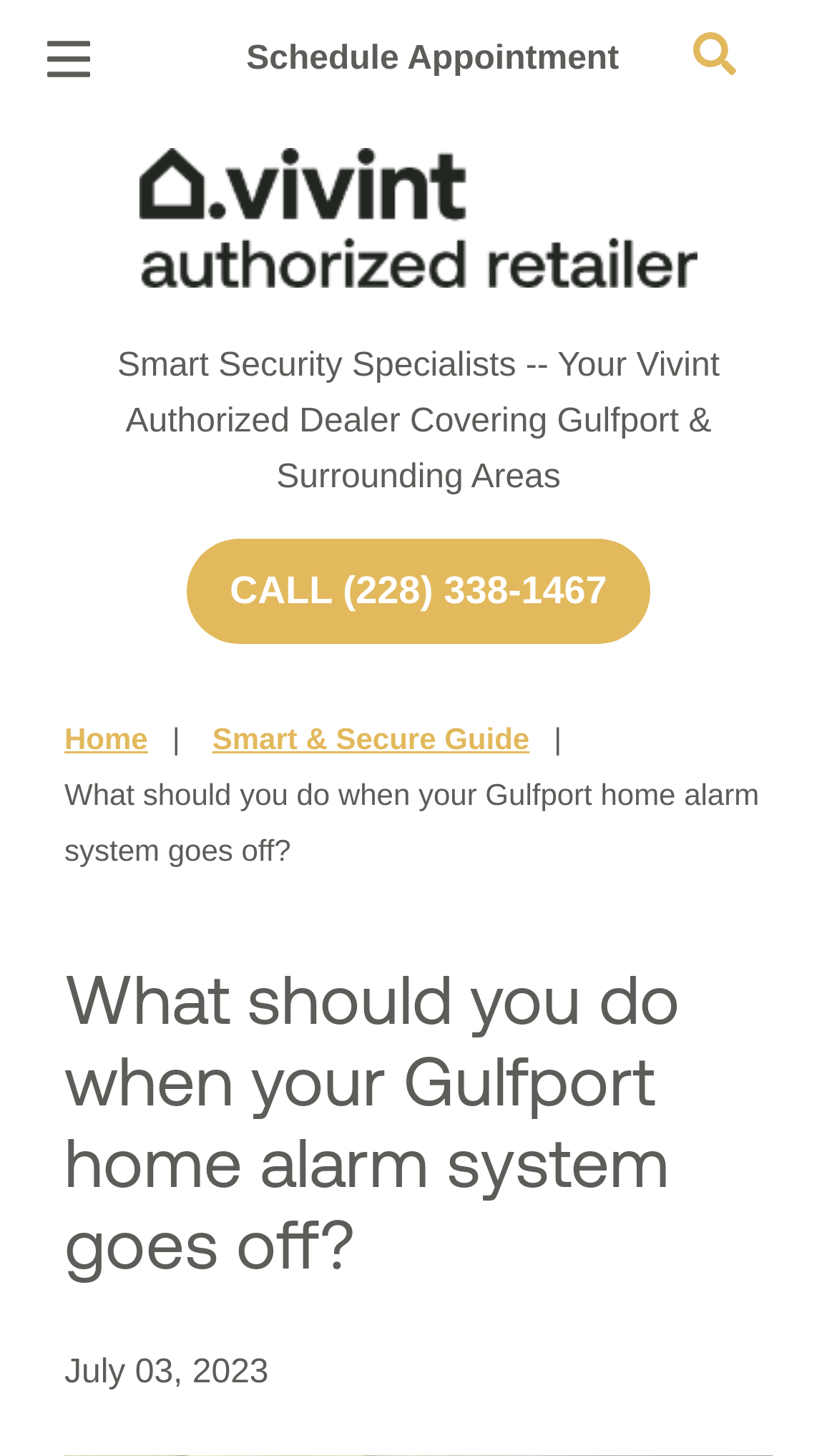Identify the bounding box coordinates of the section to be clicked to complete the task described by the following instruction: "Search for something". The coordinates should be four float numbers between 0 and 1, formatted as [left, top, right, bottom].

[0.829, 0.022, 0.88, 0.052]